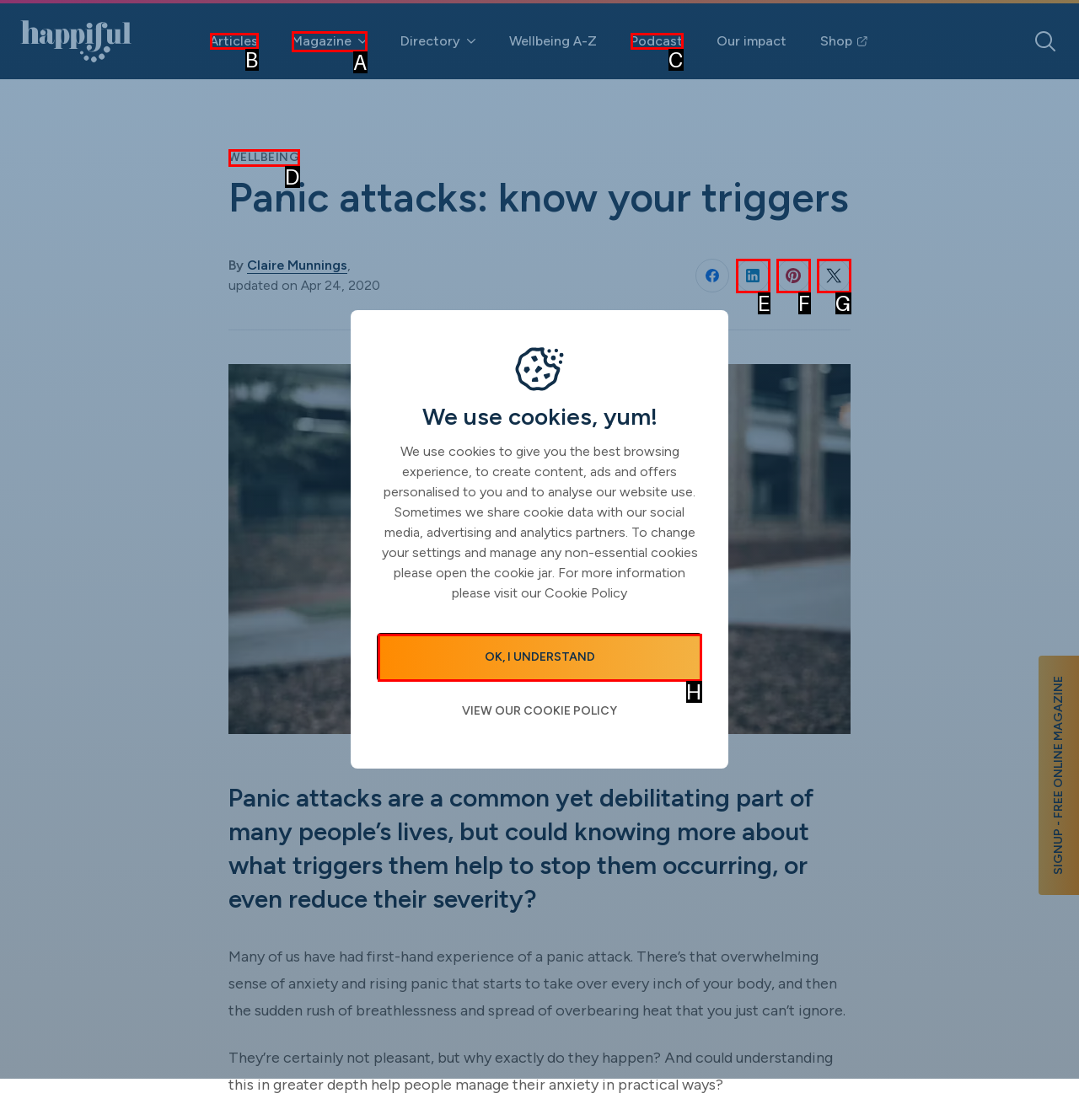Choose the letter that best represents the description: OK, I UNDERSTAND. Provide the letter as your response.

H